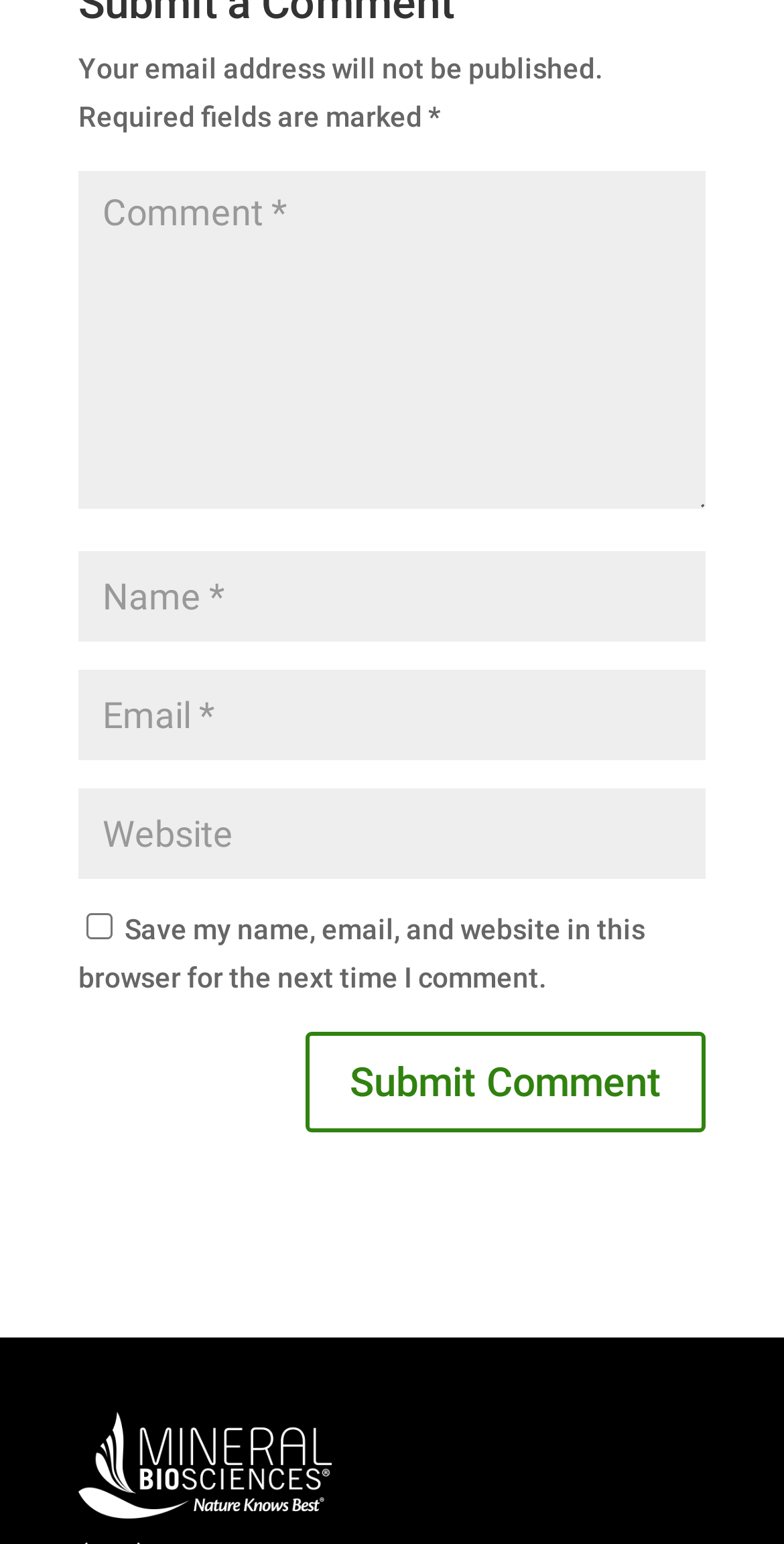Based on the image, provide a detailed and complete answer to the question: 
What is the text above the first textbox?

The StaticText element with OCR text 'Your email address will not be published.' is placed above the first textbox, indicating that it is a notice or a disclaimer related to the form.